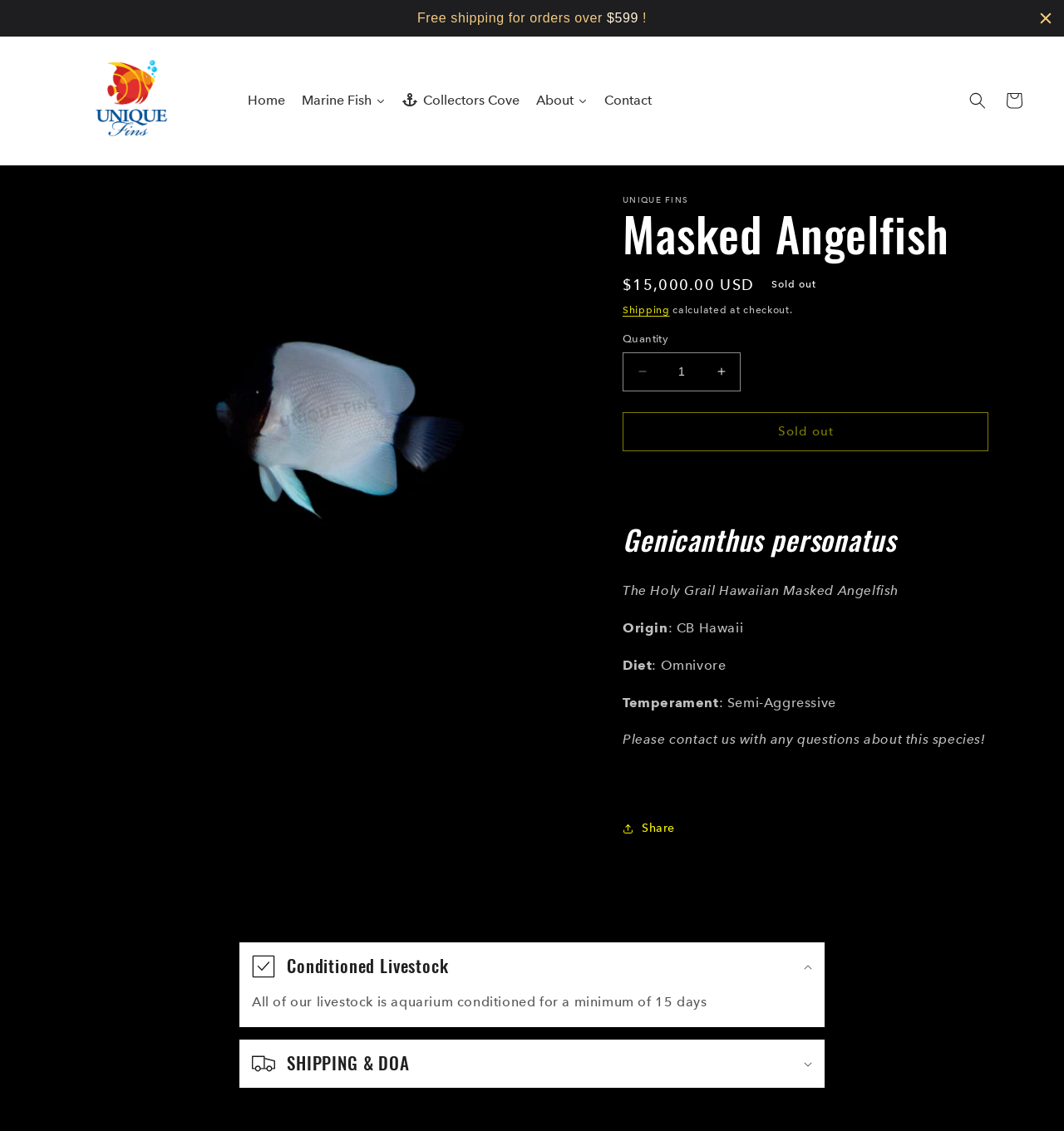Please mark the clickable region by giving the bounding box coordinates needed to complete this instruction: "Click the 'Search' button".

[0.902, 0.073, 0.936, 0.105]